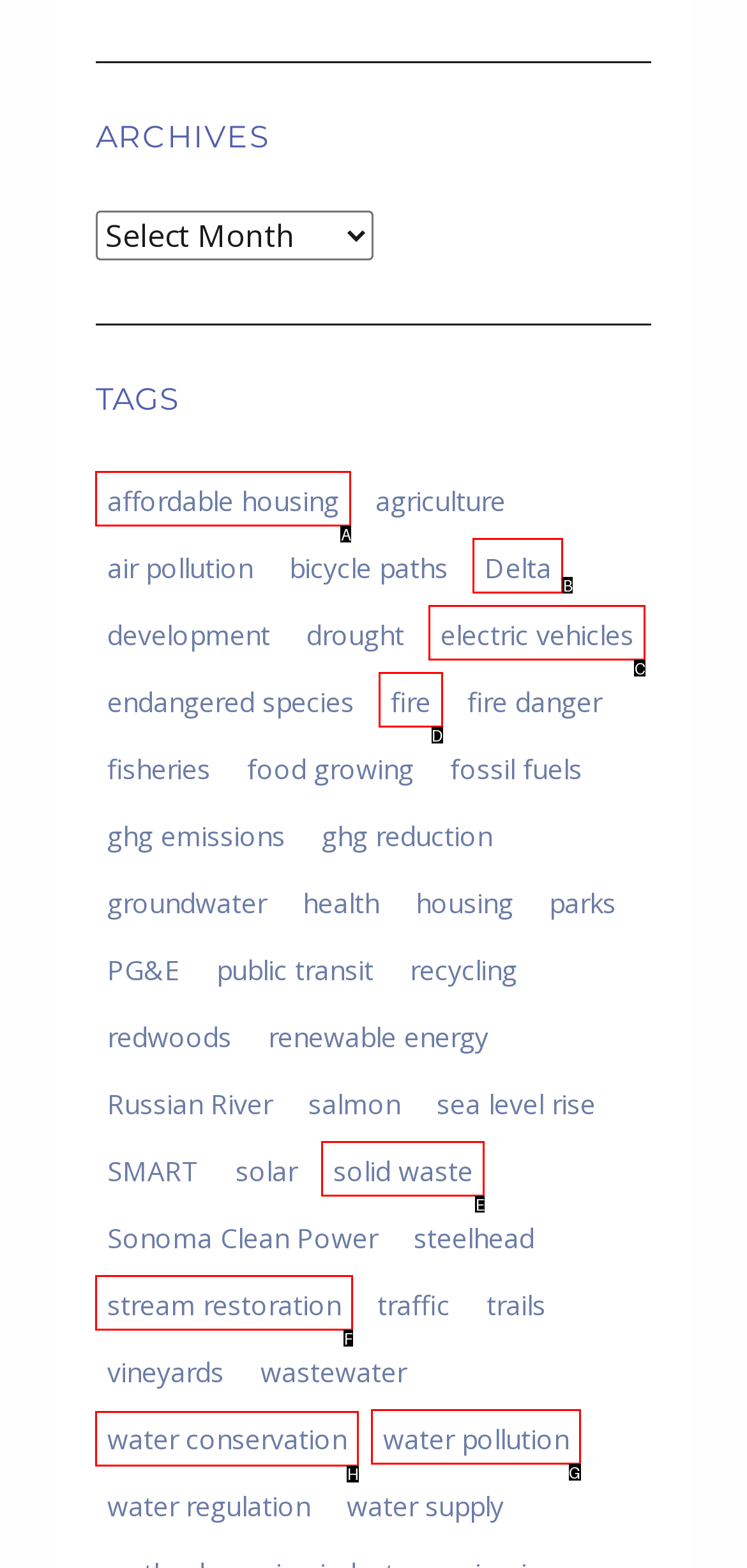Tell me which one HTML element you should click to complete the following task: View 'water conservation' page
Answer with the option's letter from the given choices directly.

H